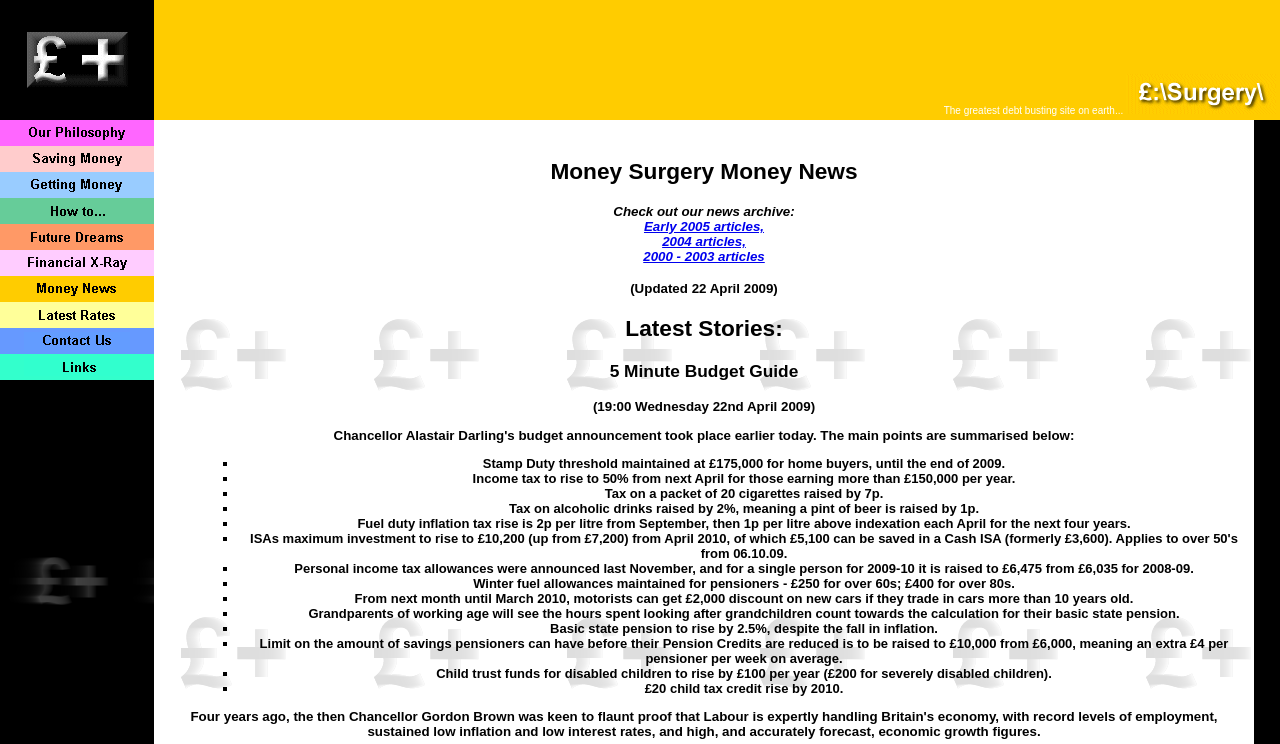What type of articles are available on the website?
Using the information from the image, provide a comprehensive answer to the question.

The website has a section dedicated to news articles, with headings such as 'Latest Stories' and 'Money News', suggesting that it provides financial news and guides to its users.